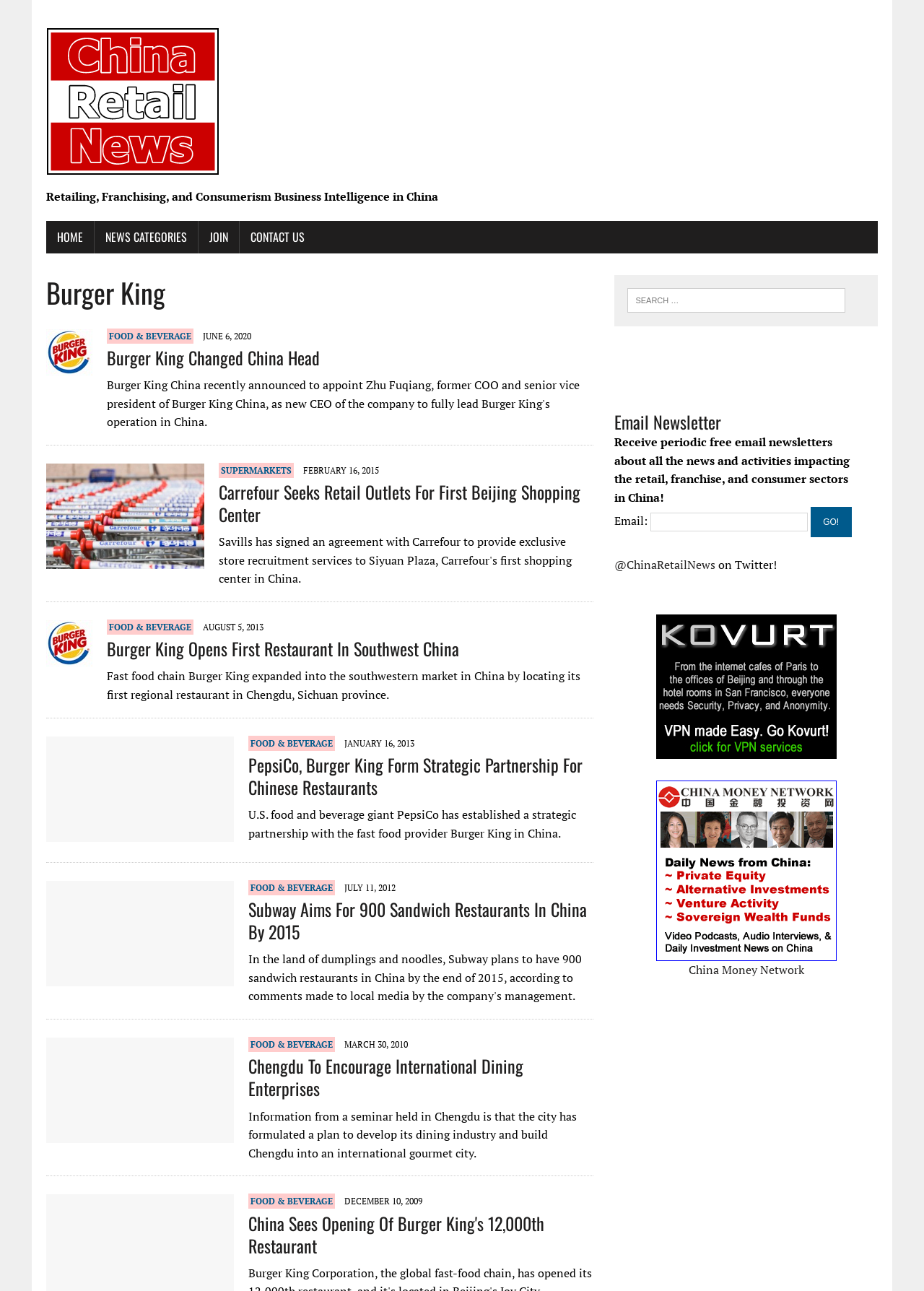Identify the bounding box coordinates of the section to be clicked to complete the task described by the following instruction: "Read news about Burger King". The coordinates should be four float numbers between 0 and 1, formatted as [left, top, right, bottom].

[0.05, 0.277, 0.1, 0.289]